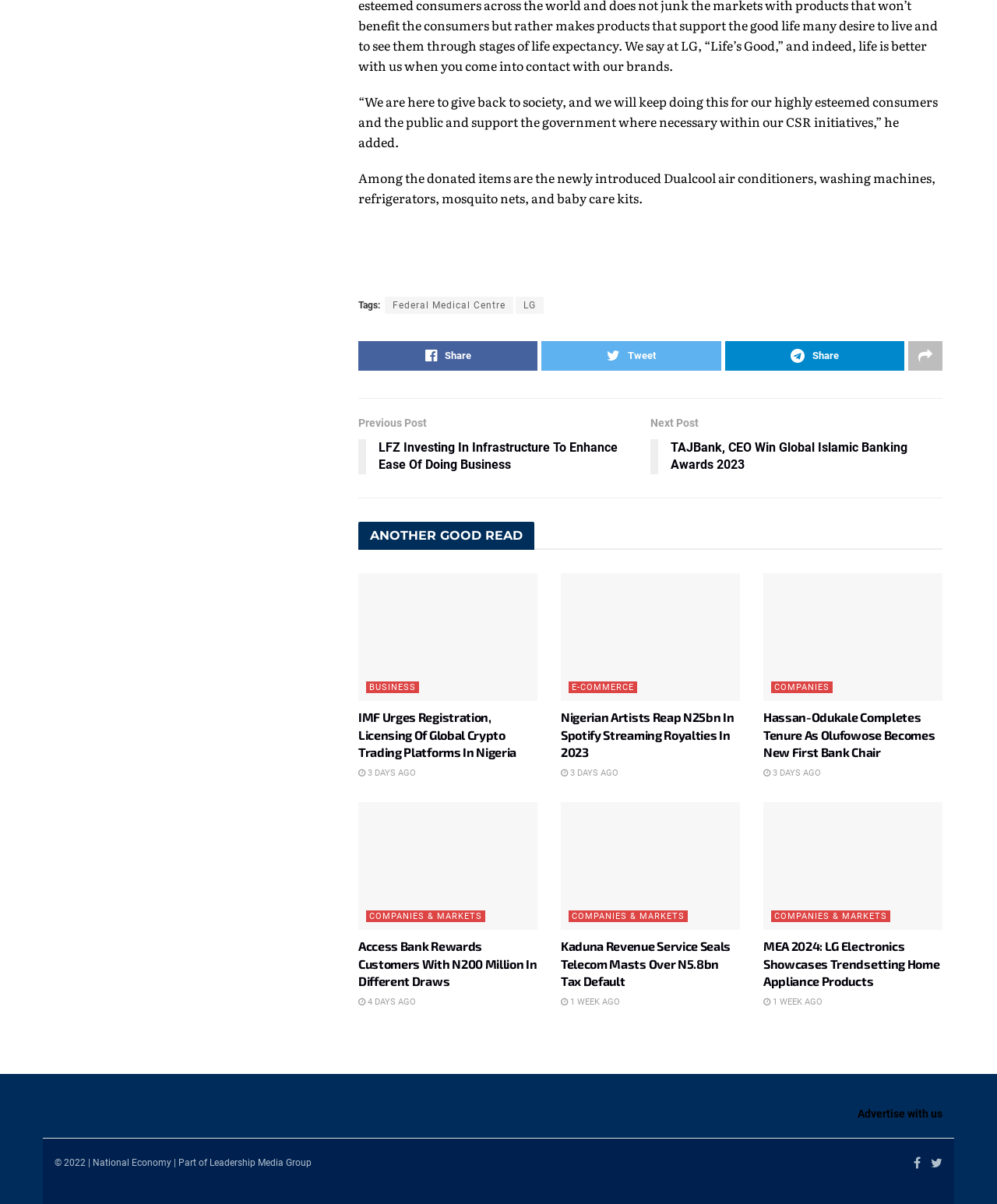Please specify the coordinates of the bounding box for the element that should be clicked to carry out this instruction: "read industry insights". The coordinates must be four float numbers between 0 and 1, formatted as [left, top, right, bottom].

None